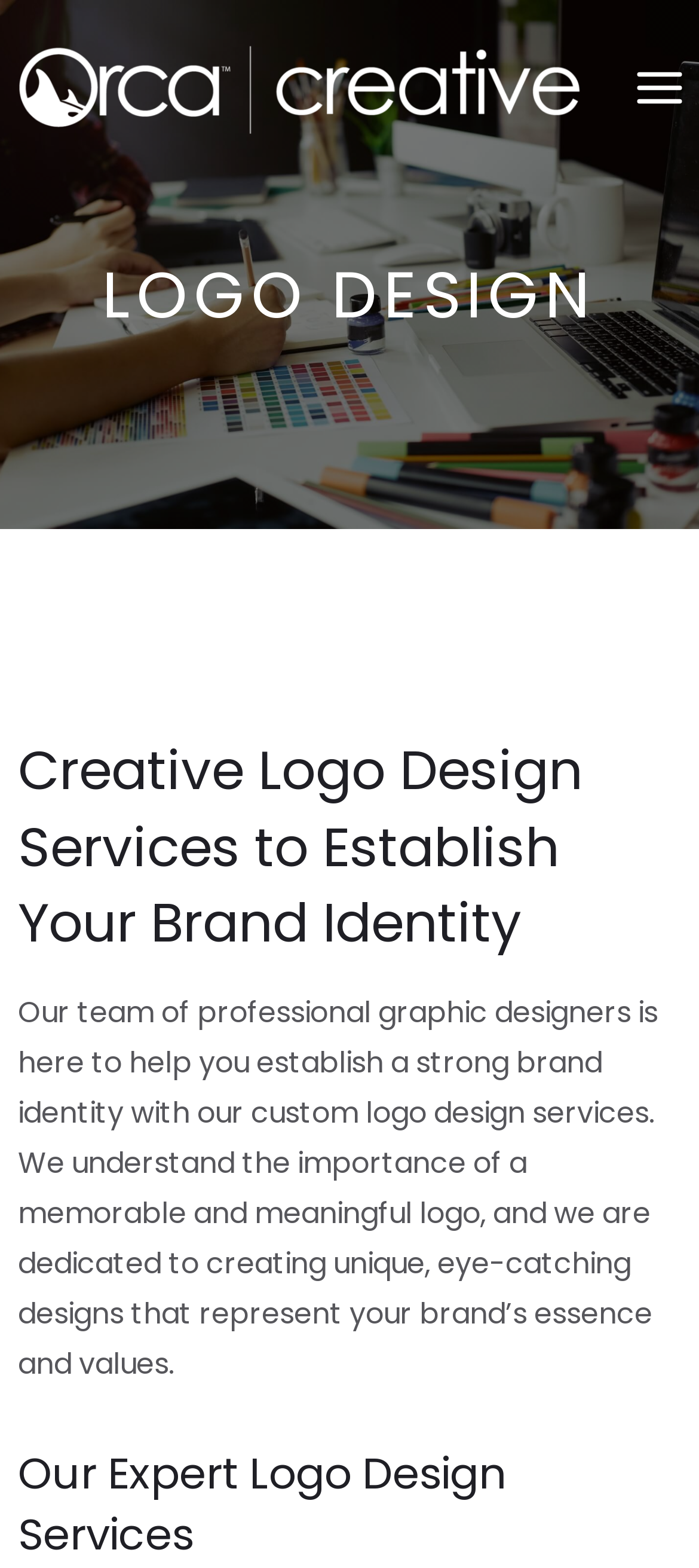Please determine the bounding box coordinates, formatted as (top-left x, top-left y, bottom-right x, bottom-right y), with all values as floating point numbers between 0 and 1. Identify the bounding box of the region described as: title="Orca Creative Agency"

[0.018, 0.009, 0.838, 0.105]